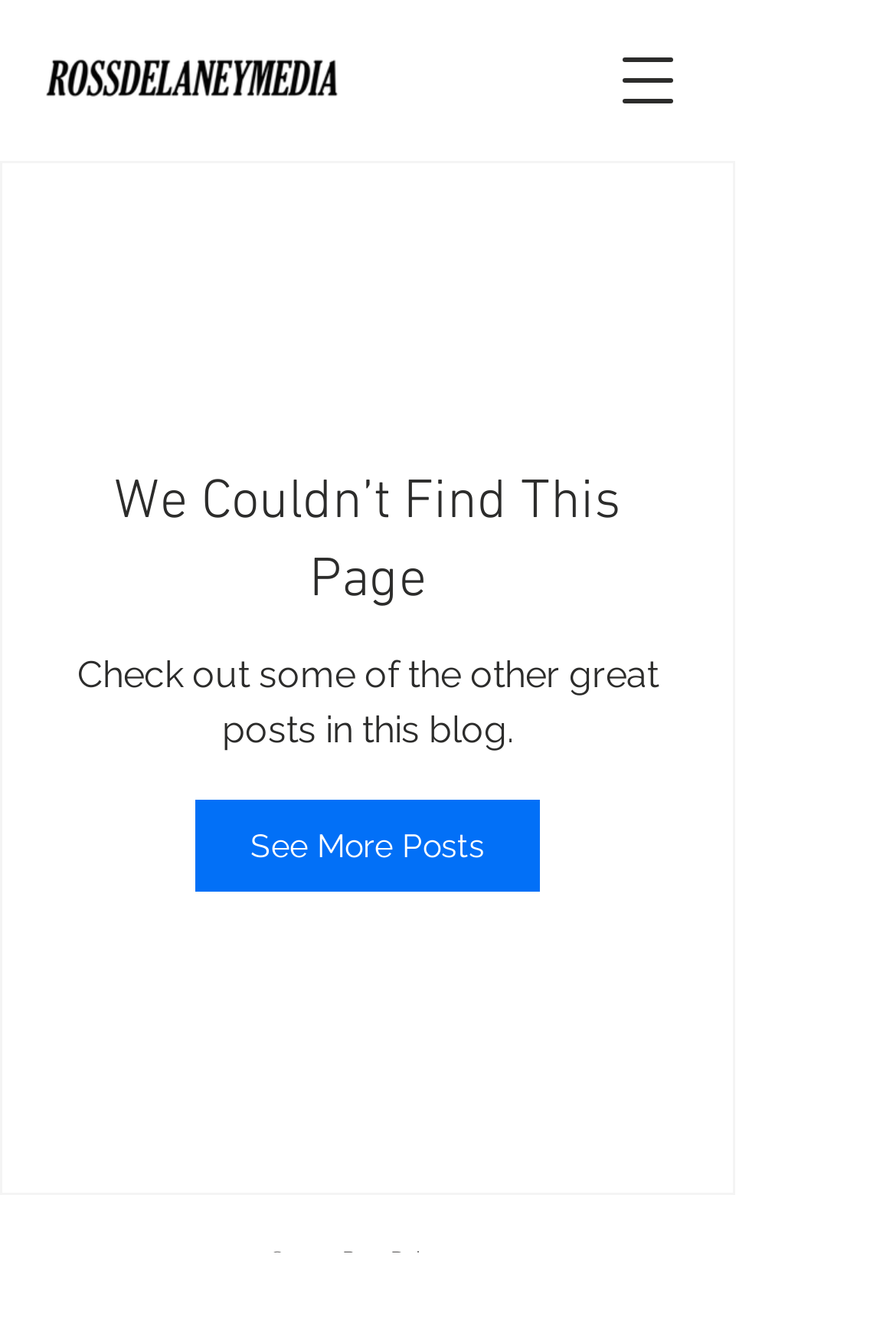Write a detailed summary of the webpage.

The webpage is titled "Post | Ross Delaney Media" and appears to be a blog post page. At the top right corner, there is a button to open a navigation menu. To the left of the button, there is a logo image, "Logo 2020.png", which takes up a significant portion of the top section.

The main content area is divided into two sections. The top section displays a message "We Couldn’t Find This Page", indicating that the intended content is not available. Below this message, there is a paragraph of text suggesting to explore other posts in the blog.

Underneath the paragraph, there is a "See More Posts" link, which is centered horizontally. At the very bottom of the page, there is a copyright notice "© 2024 Ross Delaney", positioned near the center of the page.